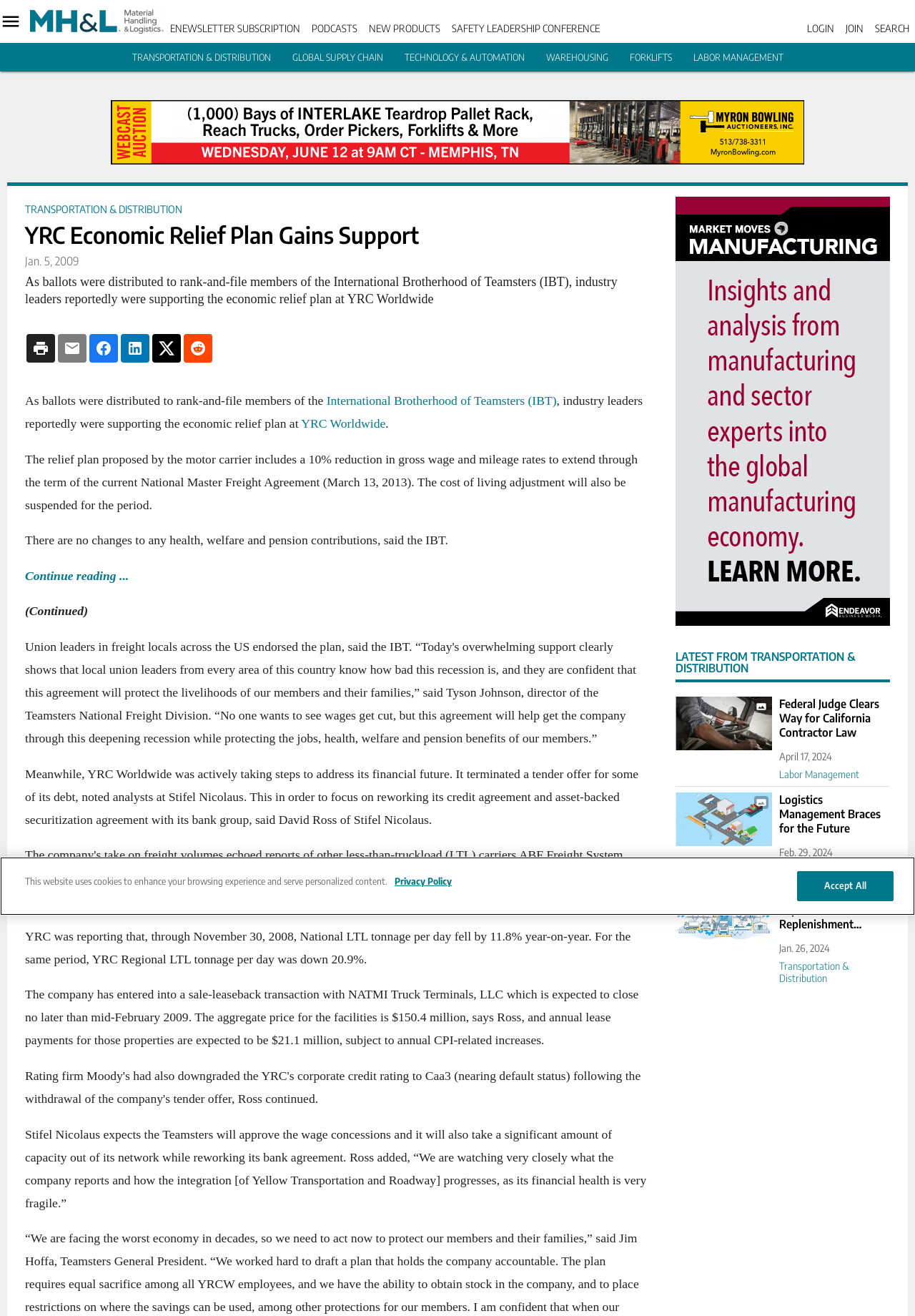What is the expected impact of the economic relief plan on the company's financial health?
Could you answer the question with a detailed and thorough explanation?

The article mentions that the economic relief plan proposed by YRC Worldwide includes a 10% reduction in gross wage and mileage rates, which is expected to result in significant cost savings for the company.